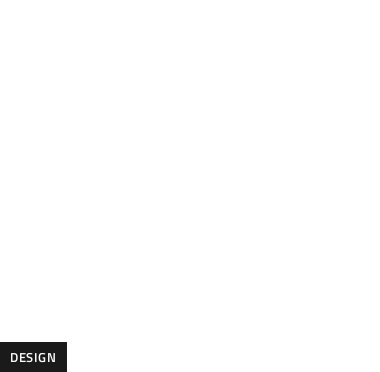Respond to the following question with a brief word or phrase:
What design trend does the wardrobe align with?

Contemporary home decor